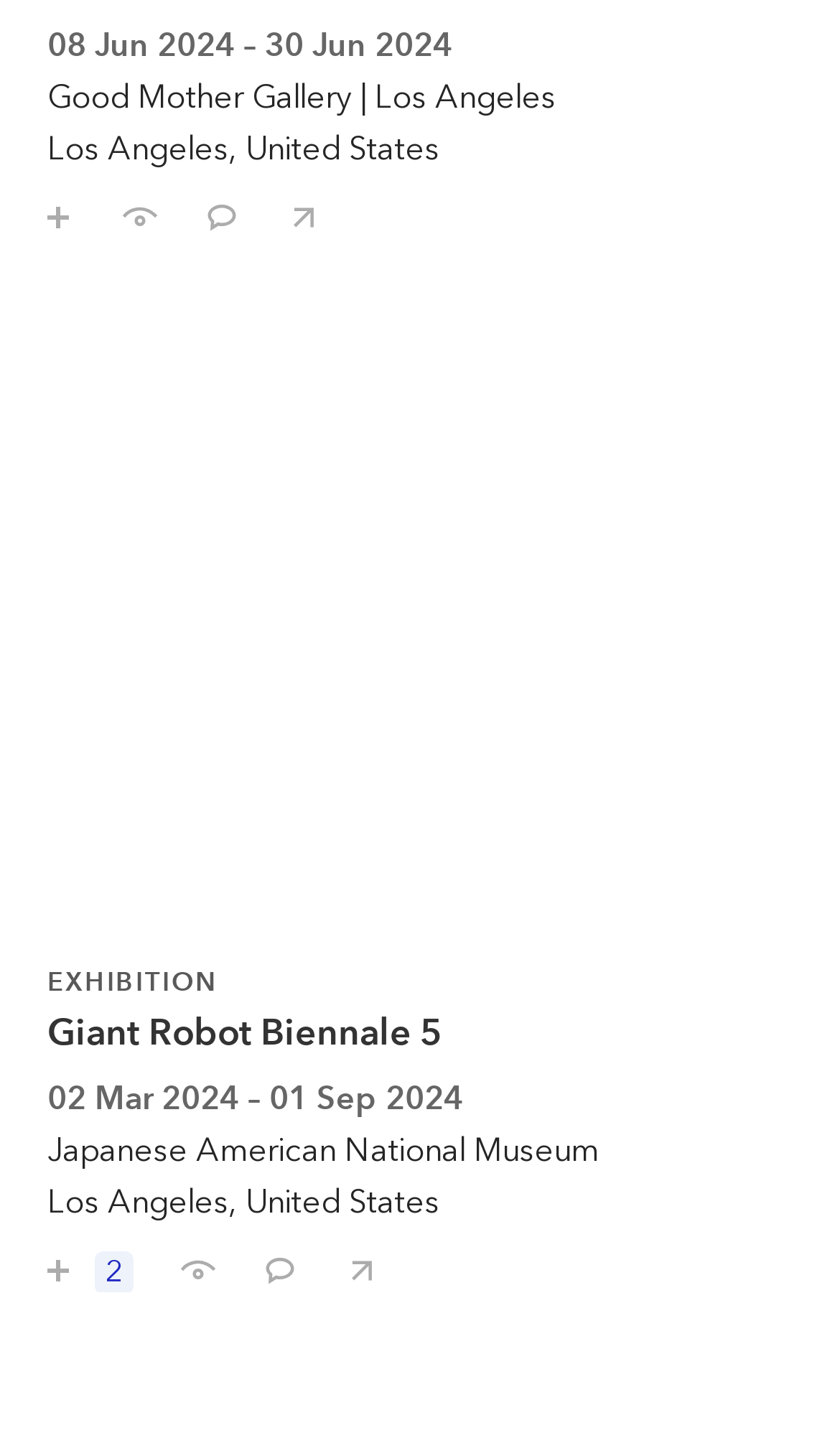Determine the bounding box coordinates of the UI element described below. Use the format (top-left x, top-left y, bottom-right x, bottom-right y) with floating point numbers between 0 and 1: Save / follow

[0.018, 0.122, 0.115, 0.166]